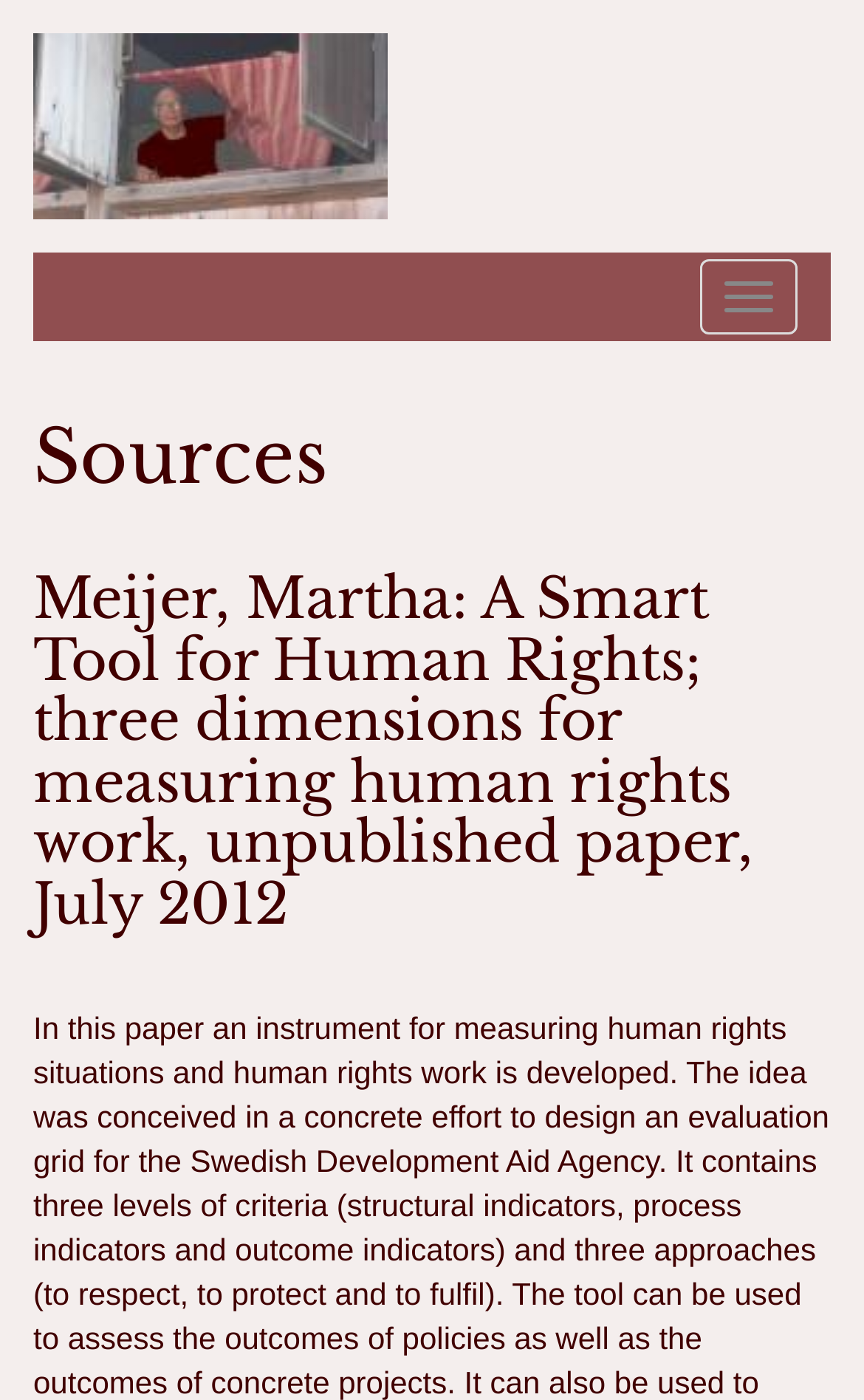Identify the bounding box of the UI element described as follows: "alt="logo Stop Impunity!" title="Stop Impunity!"". Provide the coordinates as four float numbers in the range of 0 to 1 [left, top, right, bottom].

[0.038, 0.024, 0.449, 0.157]